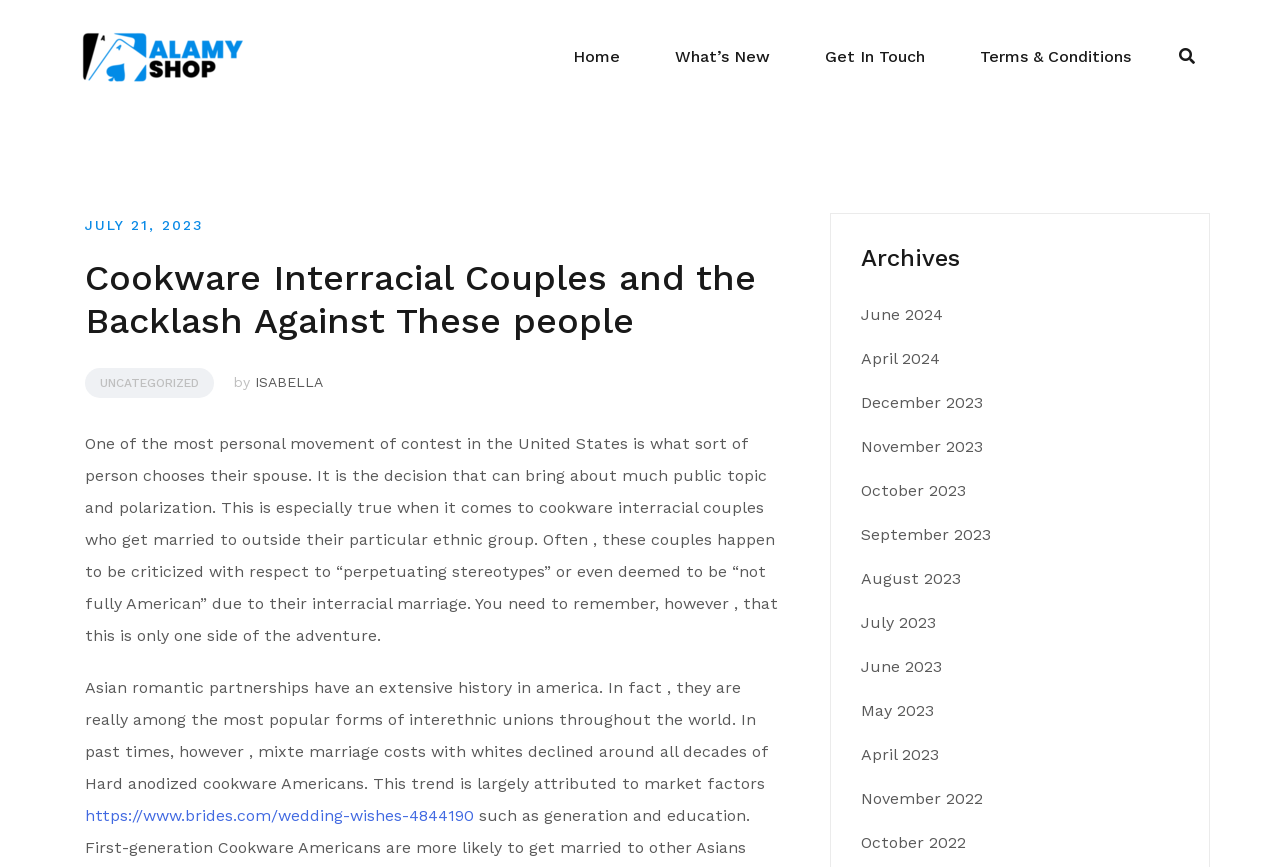Identify the bounding box coordinates of the area that should be clicked in order to complete the given instruction: "Read the article about cookware interracial couples". The bounding box coordinates should be four float numbers between 0 and 1, i.e., [left, top, right, bottom].

[0.066, 0.501, 0.608, 0.744]